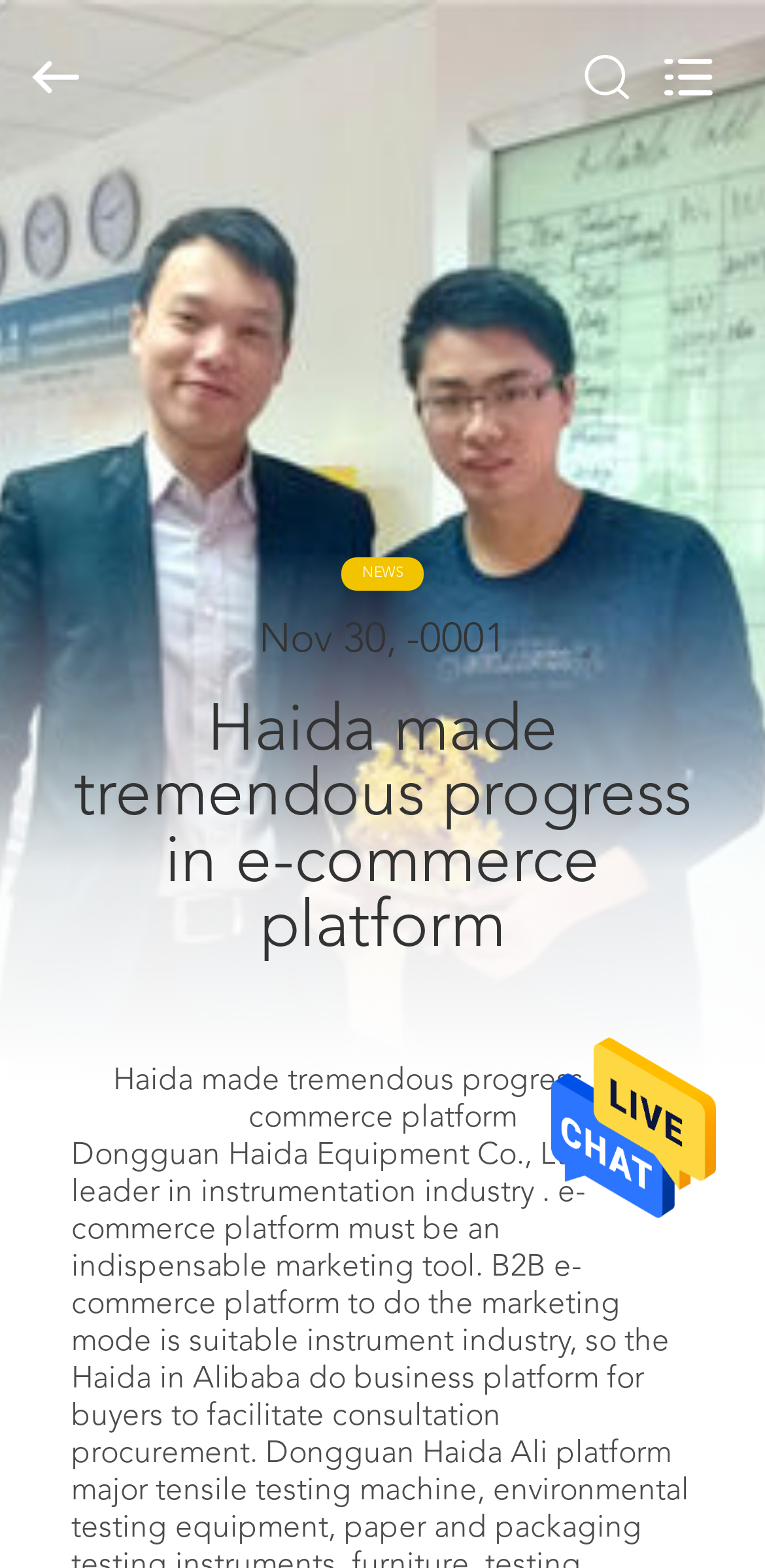Please identify the bounding box coordinates of the area that needs to be clicked to fulfill the following instruction: "request a quote."

[0.0, 0.668, 0.285, 0.743]